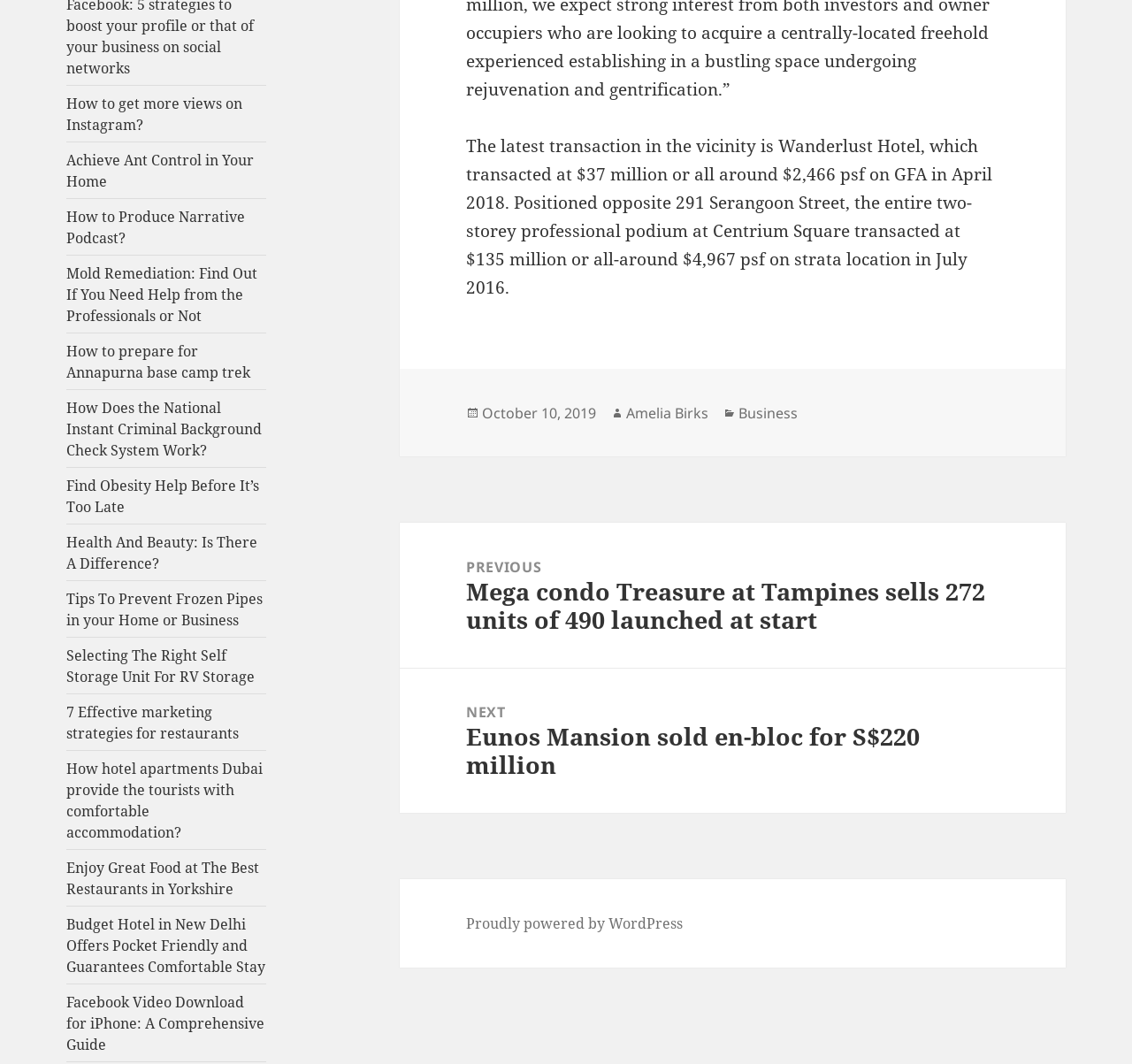Show the bounding box coordinates of the region that should be clicked to follow the instruction: "View Catalog Estruagua Blue Book Little."

None